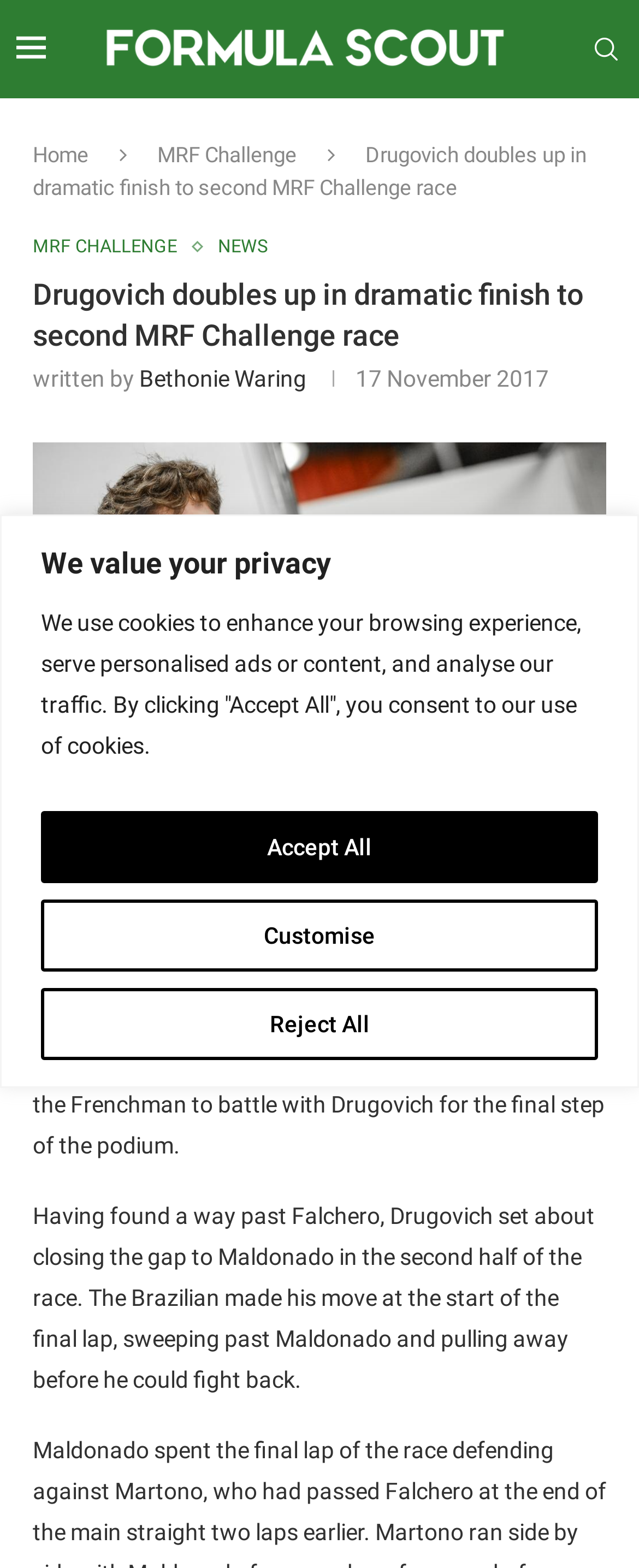What is the name of the winner of the second MRF Challenge race?
Use the information from the image to give a detailed answer to the question.

I found the answer by reading the first sentence of the article, which states 'Felipe Drugovich doubled up with his second MRF Challenge win of the day in Bahrain...'.